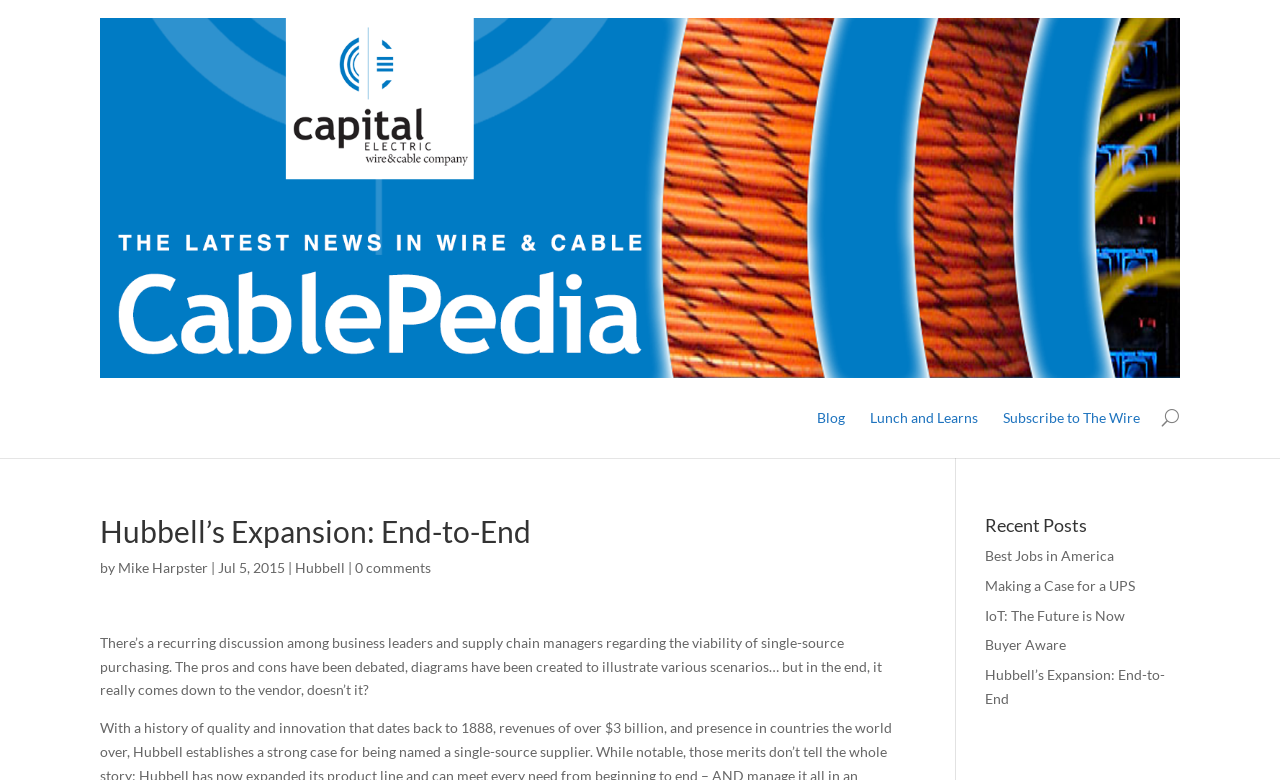Please respond to the question using a single word or phrase:
What is the topic of the article?

single-source purchasing